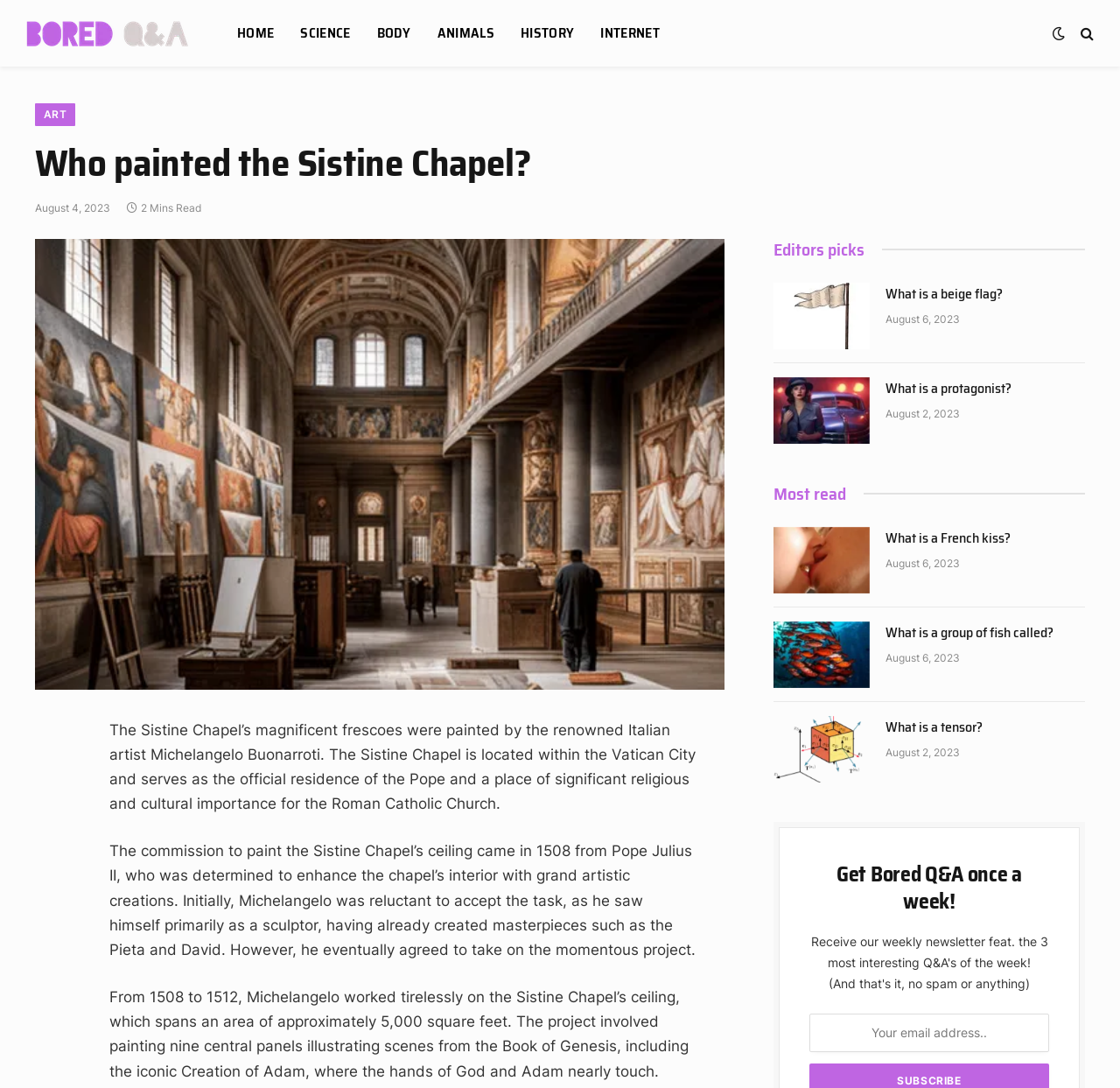What is the name of the book illustrated in the scene from the Sistine Chapel's ceiling?
Please use the image to provide a one-word or short phrase answer.

Book of Genesis